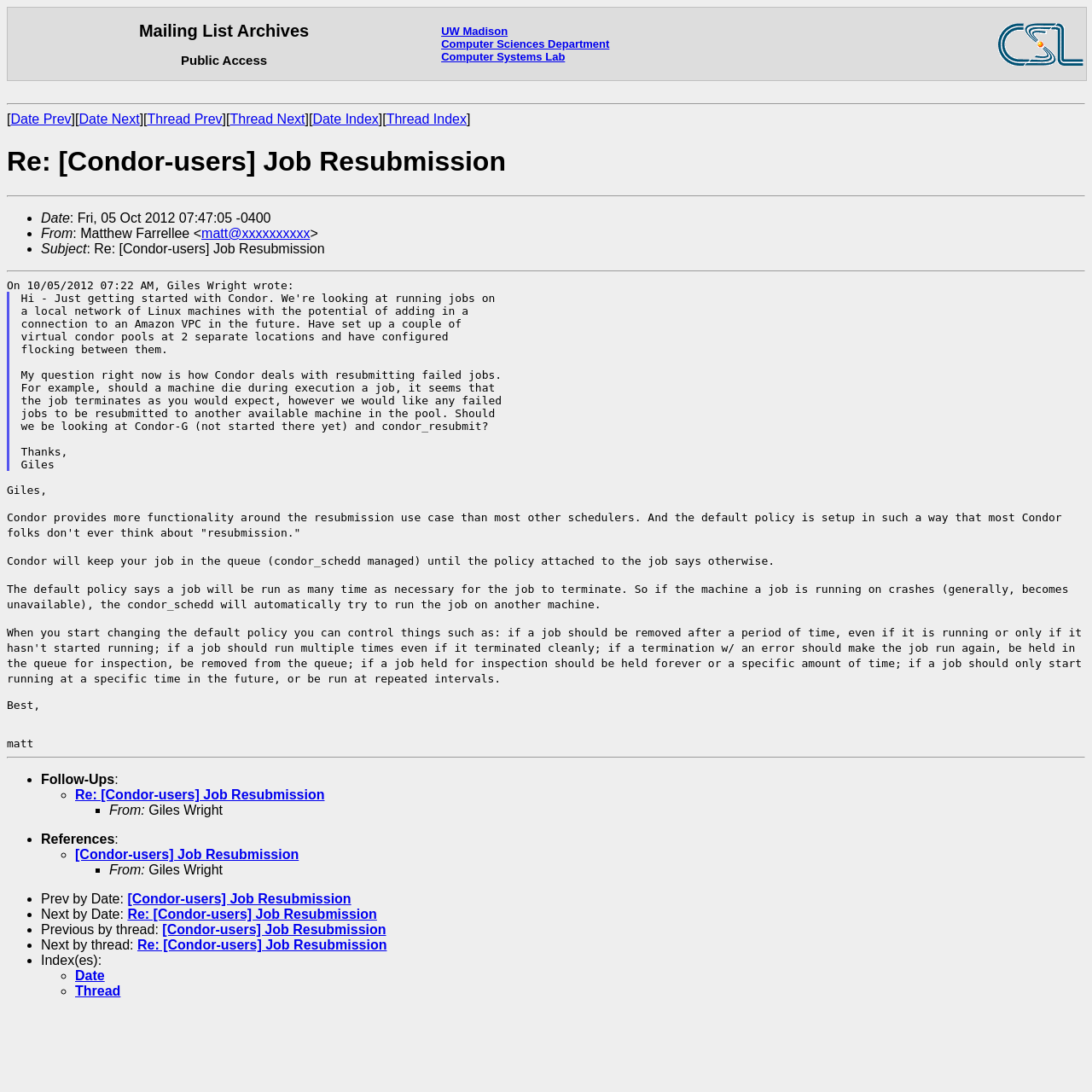What is the purpose of Condor?
Please respond to the question with a detailed and well-explained answer.

Based on the content of the email, I inferred that Condor is a job scheduling system. The email discusses how Condor can resubmit jobs and manage their execution.